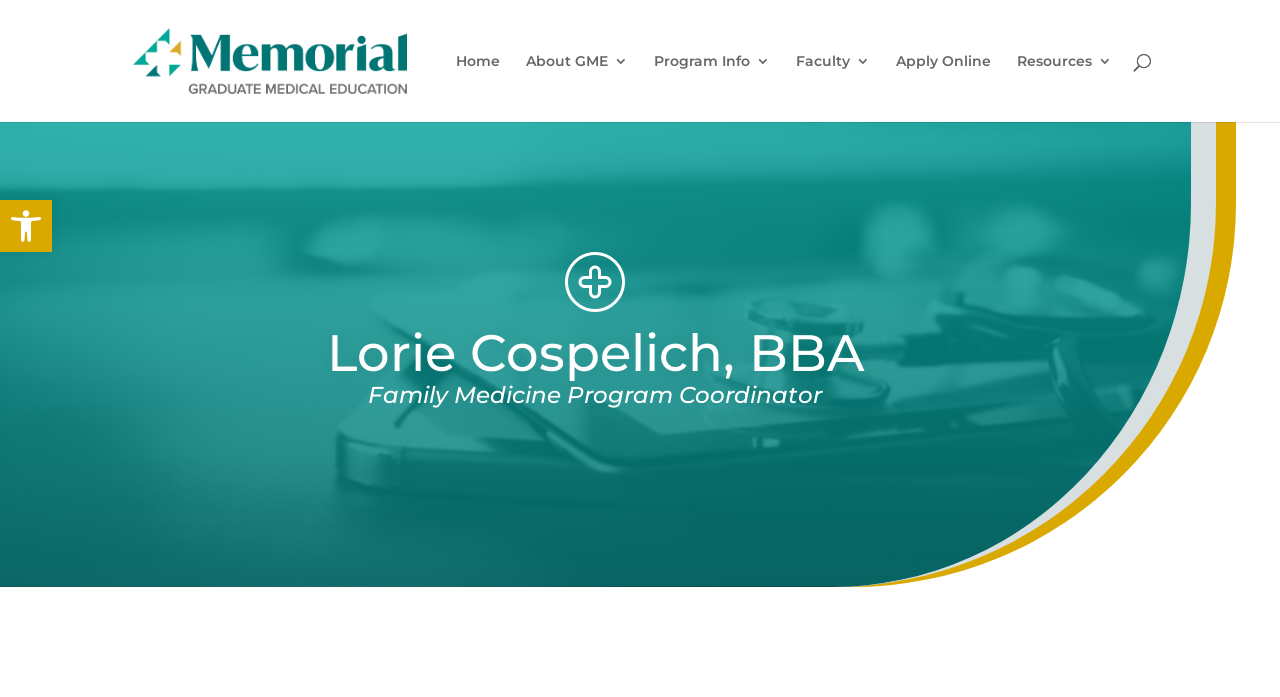Elaborate on the different components and information displayed on the webpage.

The webpage is about Lorie Cospelich, a Family Medicine Program Coordinator at the Memorial Graduate Medical Education Program. At the top left corner, there is a button to open the toolbar accessibility tools, accompanied by a small image labeled "Accessibility Tools". 

Below the button, there is a link to the Memorial Graduate Medical Education Program, which is accompanied by a small image of the program's logo. 

On the top navigation bar, there are several links, including "Home", "About GME", "Program Info", "Faculty", and "Apply Online", which are evenly spaced and aligned horizontally. 

At the very top of the page, there is a search bar that spans almost the entire width of the page. 

The main content of the page is divided into two sections. On the left side, there is a heading that displays Lorie Cospelich's name, followed by a paragraph that describes her role as a Family Medicine Program Coordinator. 

There is no prominent image on the page, but there are several small icons and logos scattered throughout the navigation bar and links.